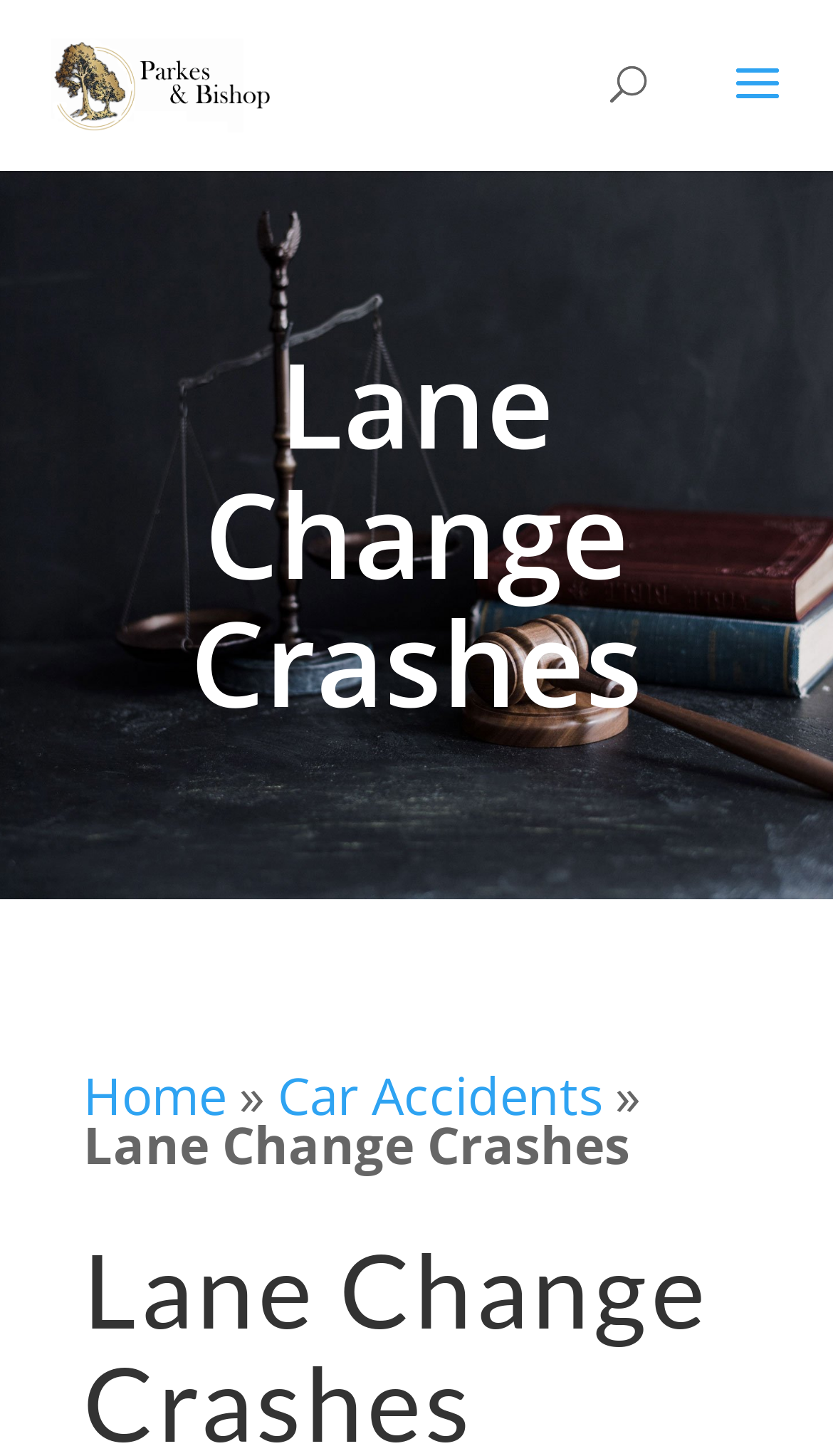Produce a meticulous description of the webpage.

The webpage is about a law firm, Parkes & Bishop, specializing in personal injury cases, particularly car accidents, in the Tallahassee area. At the top-left corner, there is a link and an image, both labeled "Parkes & Bishop", which likely serve as the law firm's logo and navigation to the homepage. 

Below the logo, there is a search bar that spans almost the entire width of the page. 

On the left side of the page, there is a navigation menu with links to "Home" and "Car Accidents". The "Car Accidents" link is preceded by a "»" symbol, indicating a subcategory. 

The main content of the page is focused on "Lane Change Crashes", with two instances of this text appearing on the page. The first instance is a heading that takes up most of the page's width, while the second instance is a smaller subheading located below the navigation menu.